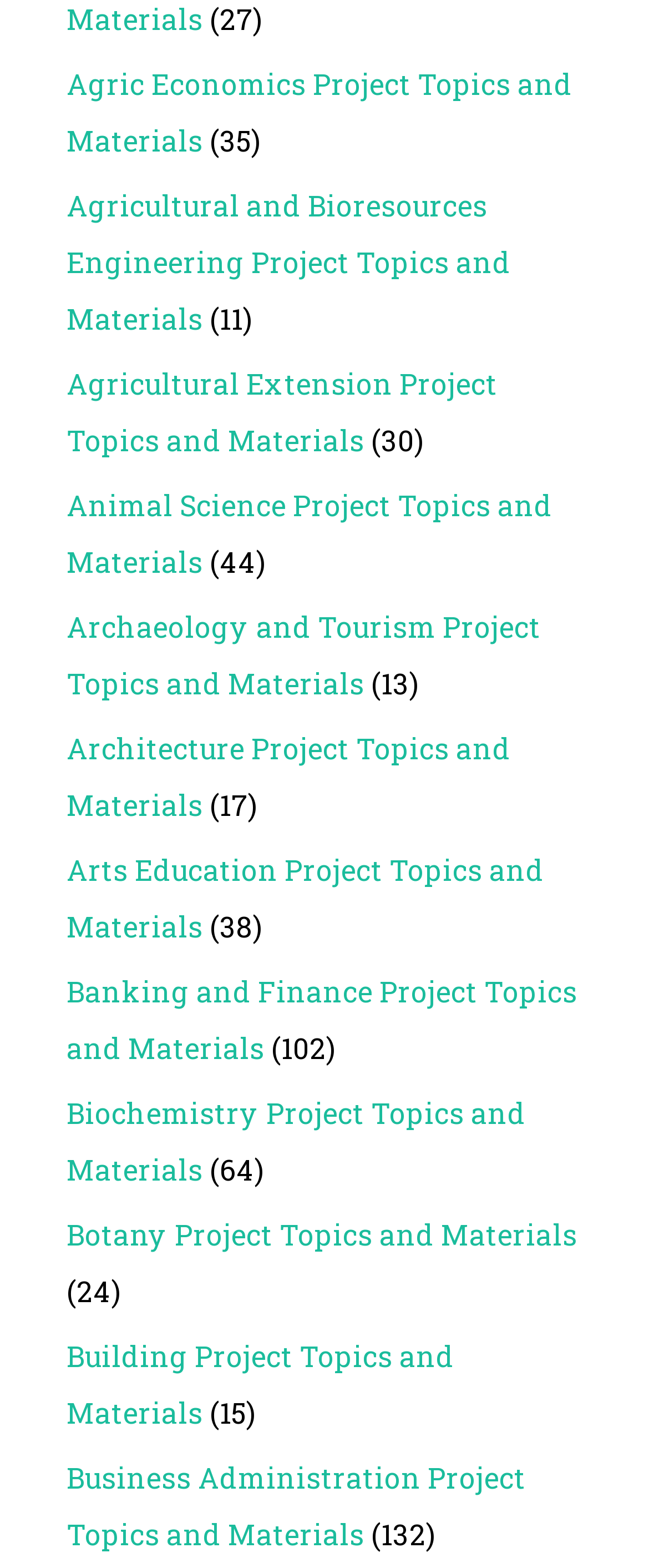Use a single word or phrase to respond to the question:
Is there a category for Arts Education?

Yes